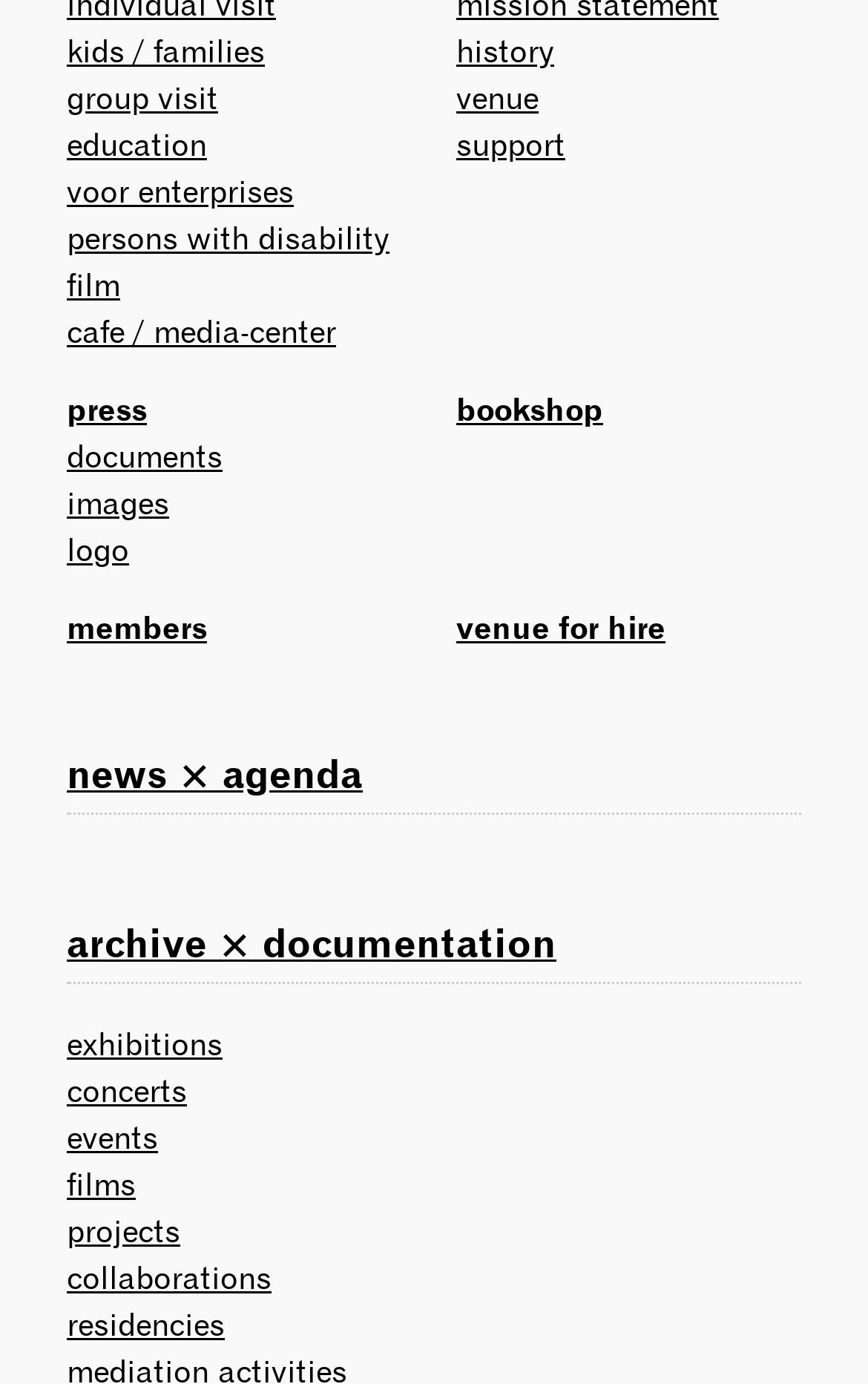Identify the bounding box coordinates of the clickable section necessary to follow the following instruction: "read the news and agenda". The coordinates should be presented as four float numbers from 0 to 1, i.e., [left, top, right, bottom].

[0.077, 0.542, 0.418, 0.575]